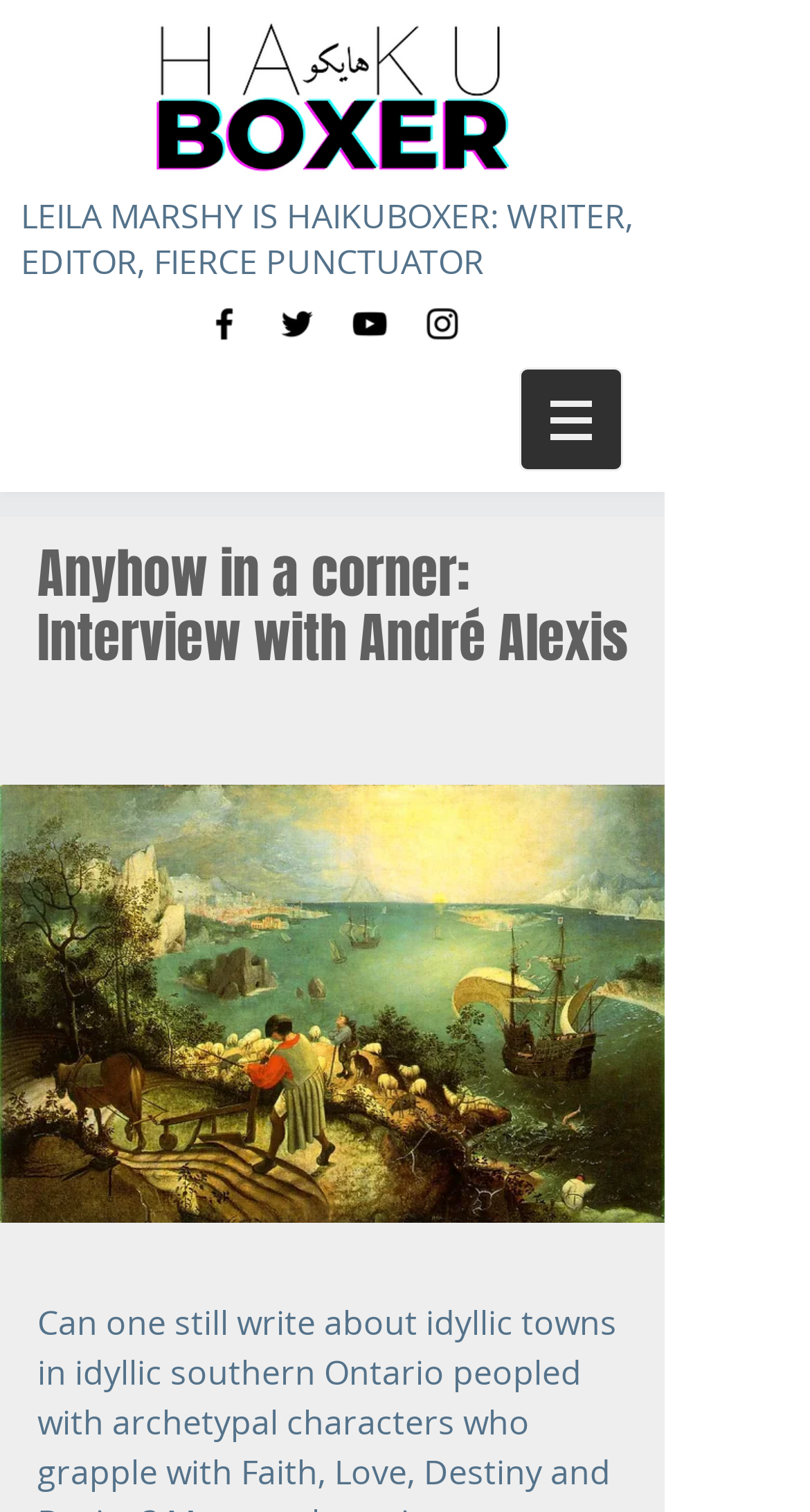Please reply with a single word or brief phrase to the question: 
How many social media links are present?

4